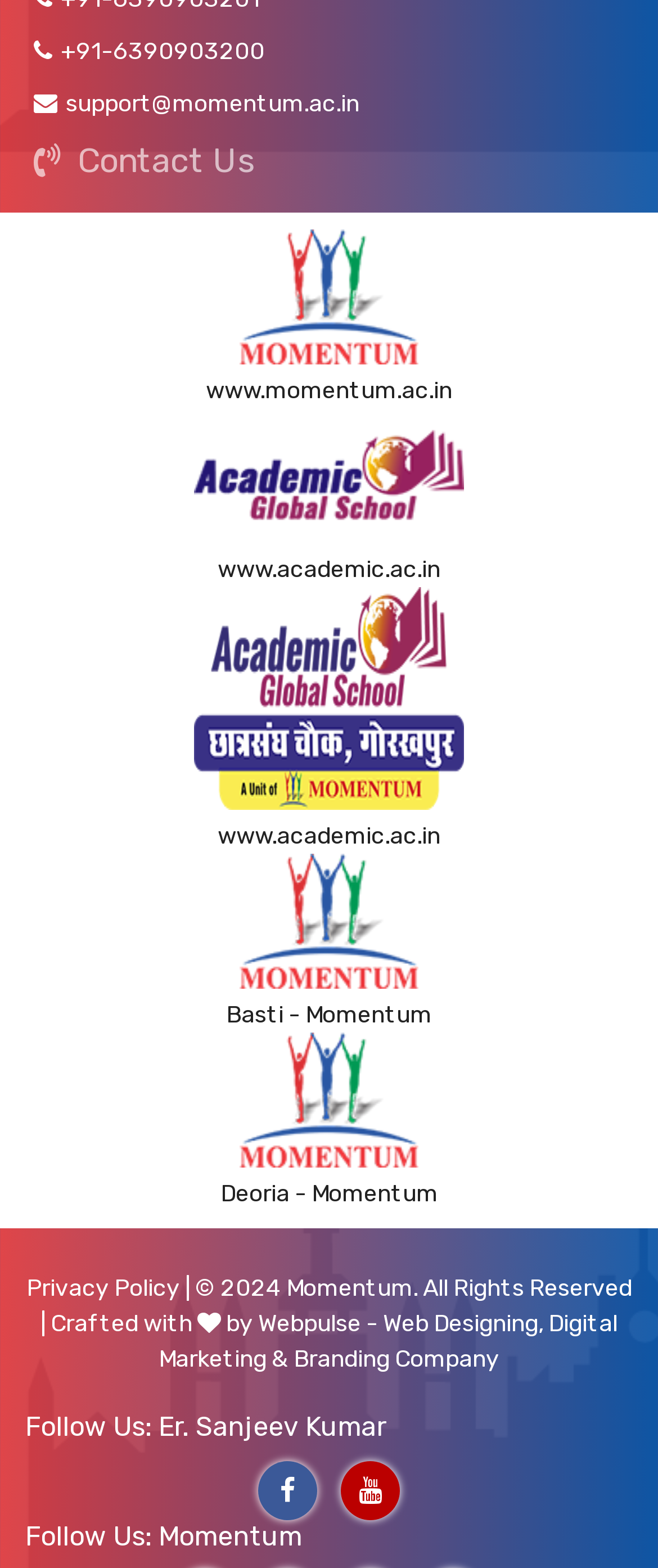Please find the bounding box coordinates of the element that you should click to achieve the following instruction: "Call the phone number". The coordinates should be presented as four float numbers between 0 and 1: [left, top, right, bottom].

[0.038, 0.016, 0.403, 0.05]